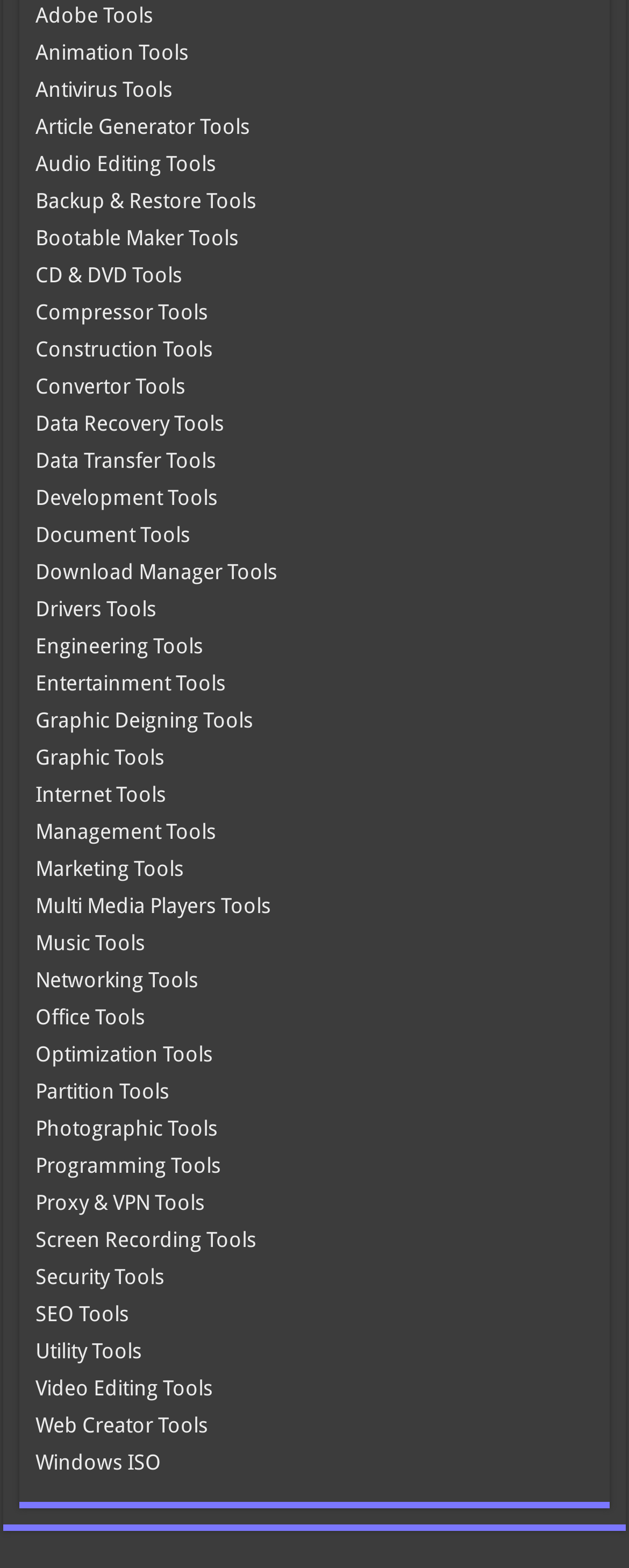Please study the image and answer the question comprehensively:
How many tool categories are available?

I counted the number of links on the webpage, and there are 54 links, each representing a tool category.